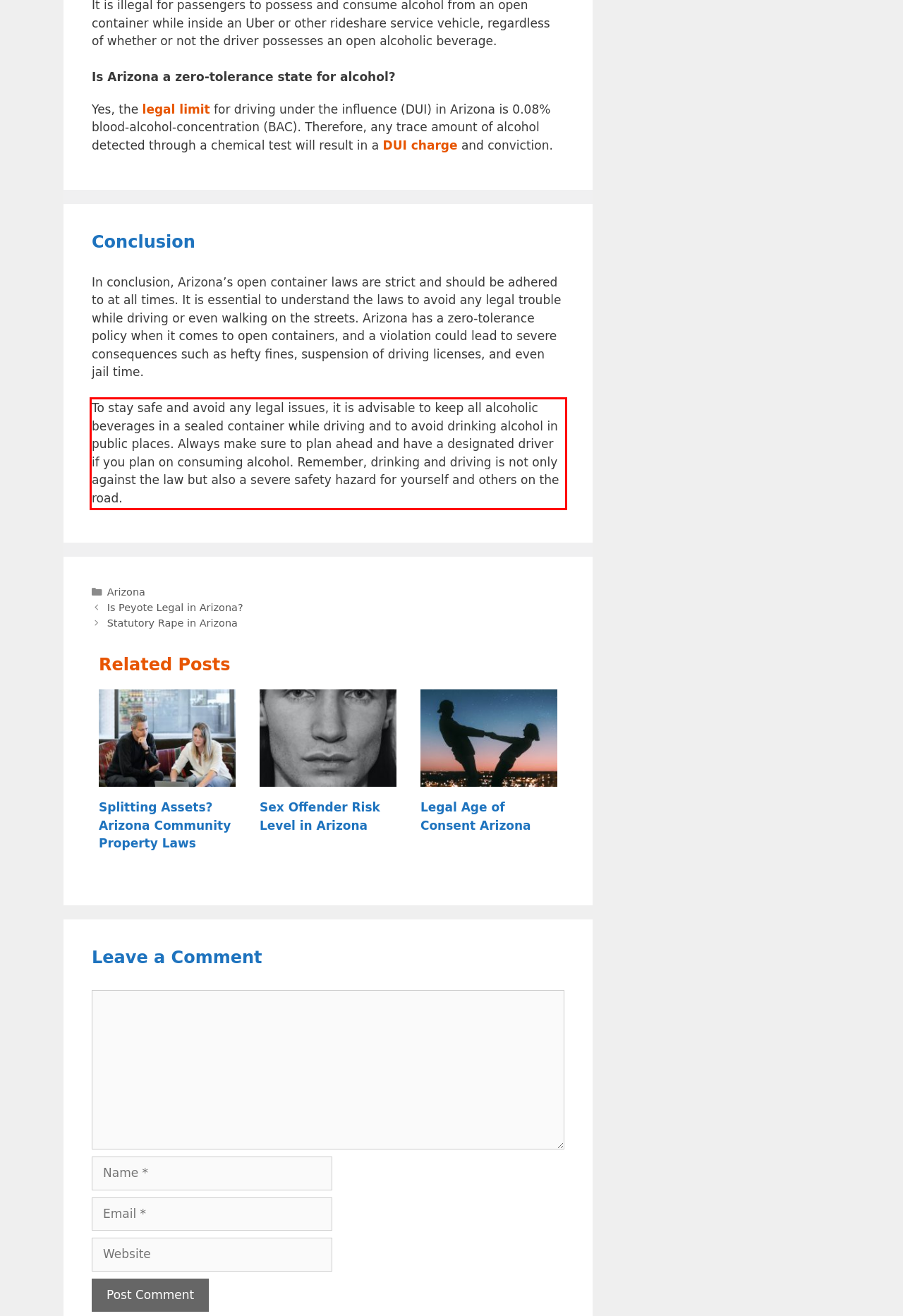Observe the screenshot of the webpage that includes a red rectangle bounding box. Conduct OCR on the content inside this red bounding box and generate the text.

To stay safe and avoid any legal issues, it is advisable to keep all alcoholic beverages in a sealed container while driving and to avoid drinking alcohol in public places. Always make sure to plan ahead and have a designated driver if you plan on consuming alcohol. Remember, drinking and driving is not only against the law but also a severe safety hazard for yourself and others on the road.